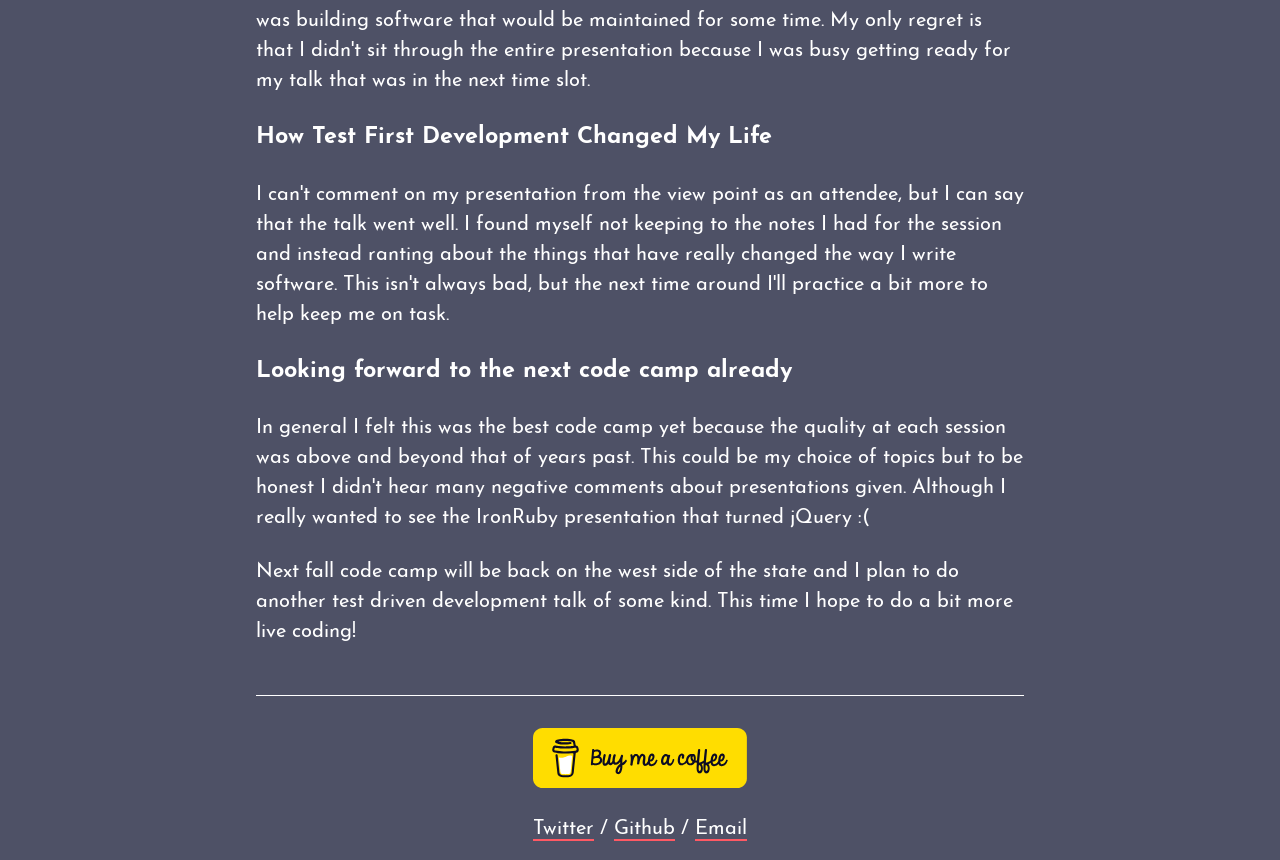What is the text above the 'Buy Me a Coffee' link?
Answer with a single word or phrase by referring to the visual content.

None